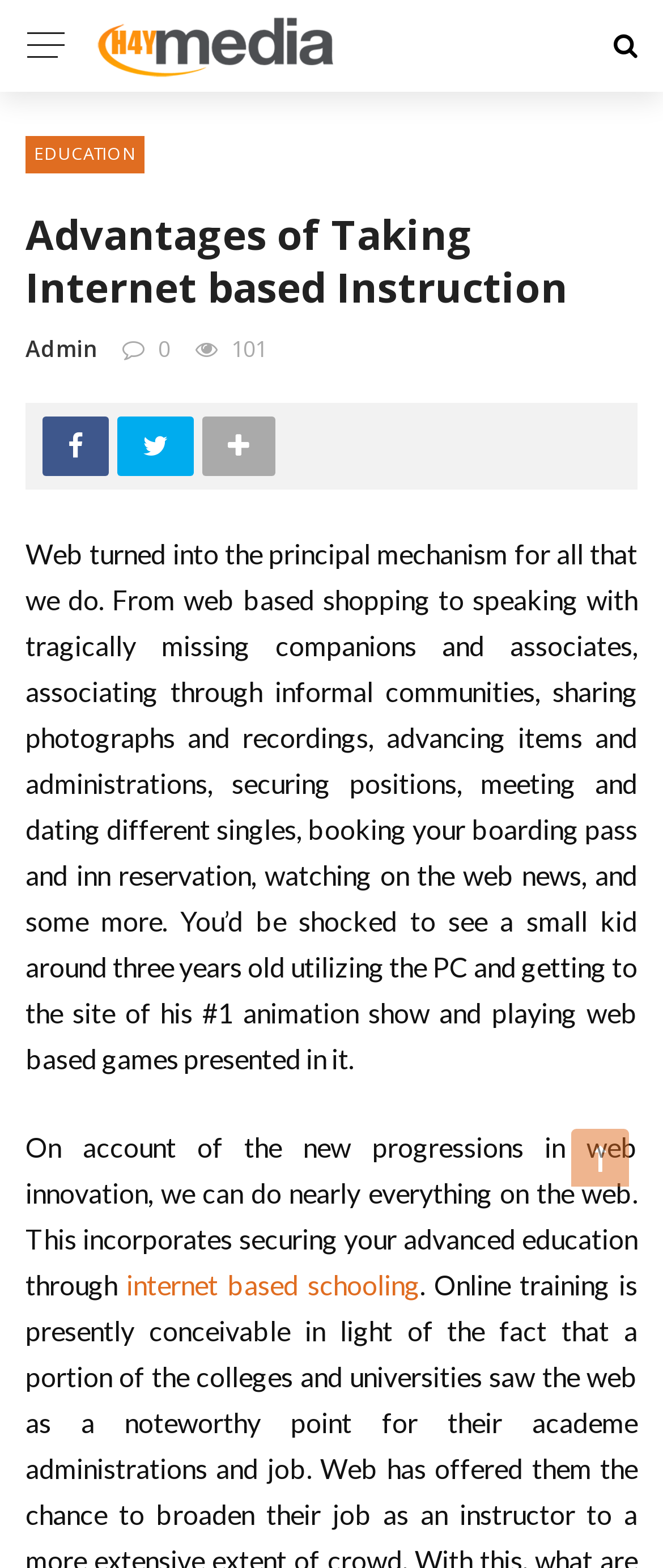Please find the bounding box for the UI component described as follows: "internet based schooling".

[0.191, 0.809, 0.633, 0.83]